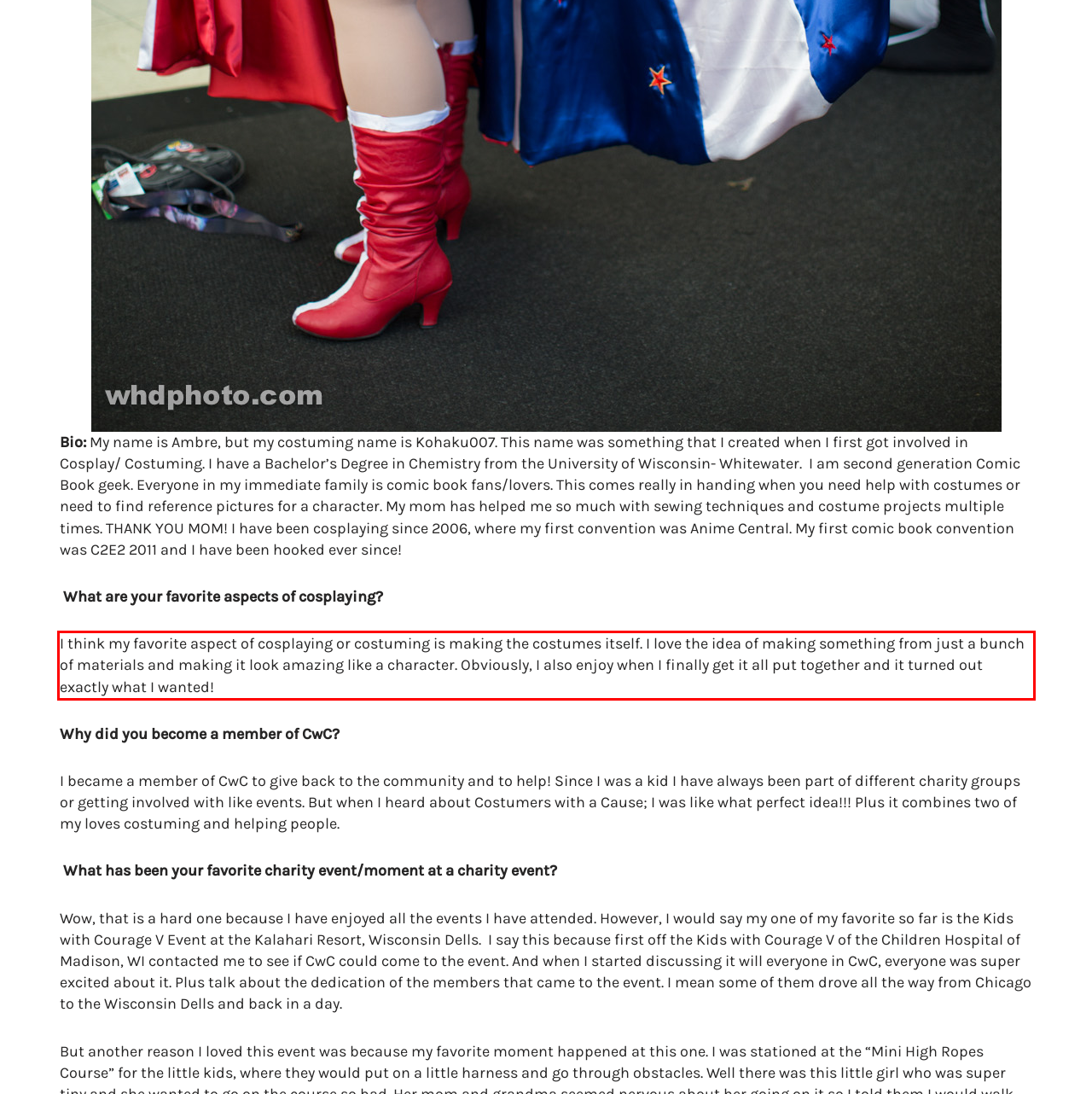There is a screenshot of a webpage with a red bounding box around a UI element. Please use OCR to extract the text within the red bounding box.

I think my favorite aspect of cosplaying or costuming is making the costumes itself. I love the idea of making something from just a bunch of materials and making it look amazing like a character. Obviously, I also enjoy when I finally get it all put together and it turned out exactly what I wanted!